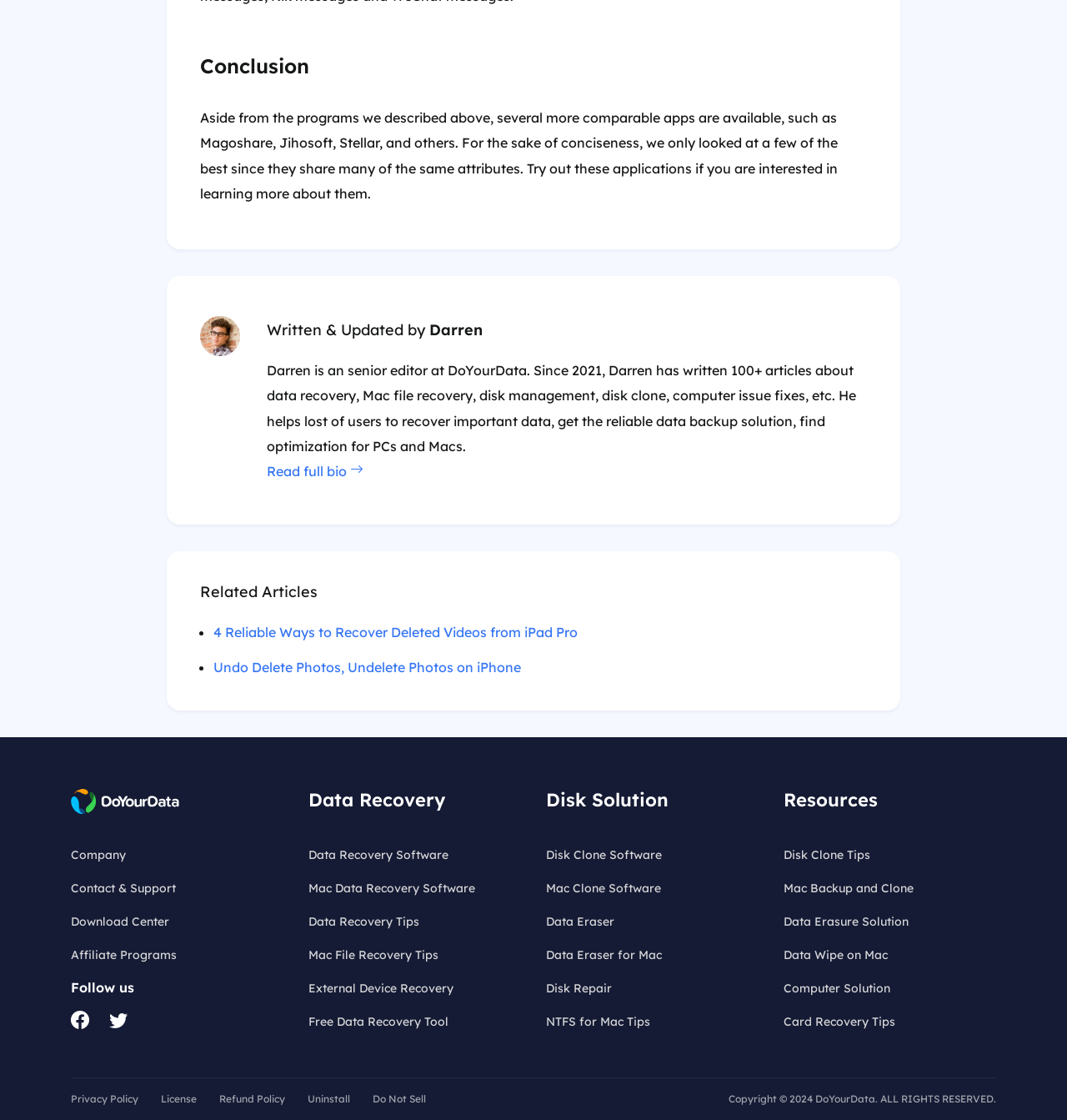Please specify the bounding box coordinates of the area that should be clicked to accomplish the following instruction: "Read full bio". The coordinates should consist of four float numbers between 0 and 1, i.e., [left, top, right, bottom].

[0.25, 0.414, 0.341, 0.428]